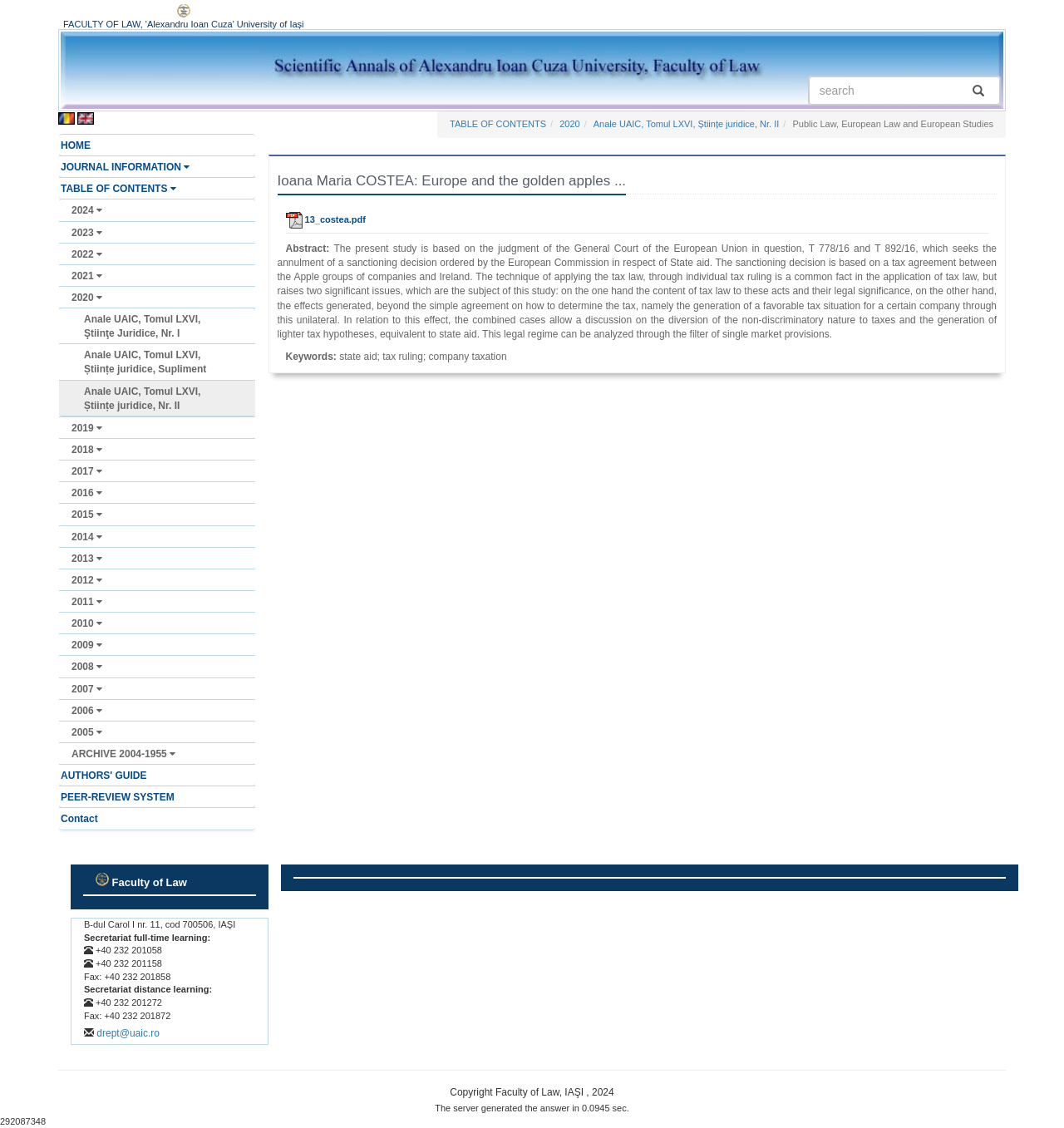Determine the bounding box for the HTML element described here: "alt="Facultatea de Drept din IAŞI"". The coordinates should be given as [left, top, right, bottom] with each number being a float between 0 and 1.

[0.055, 0.057, 0.945, 0.066]